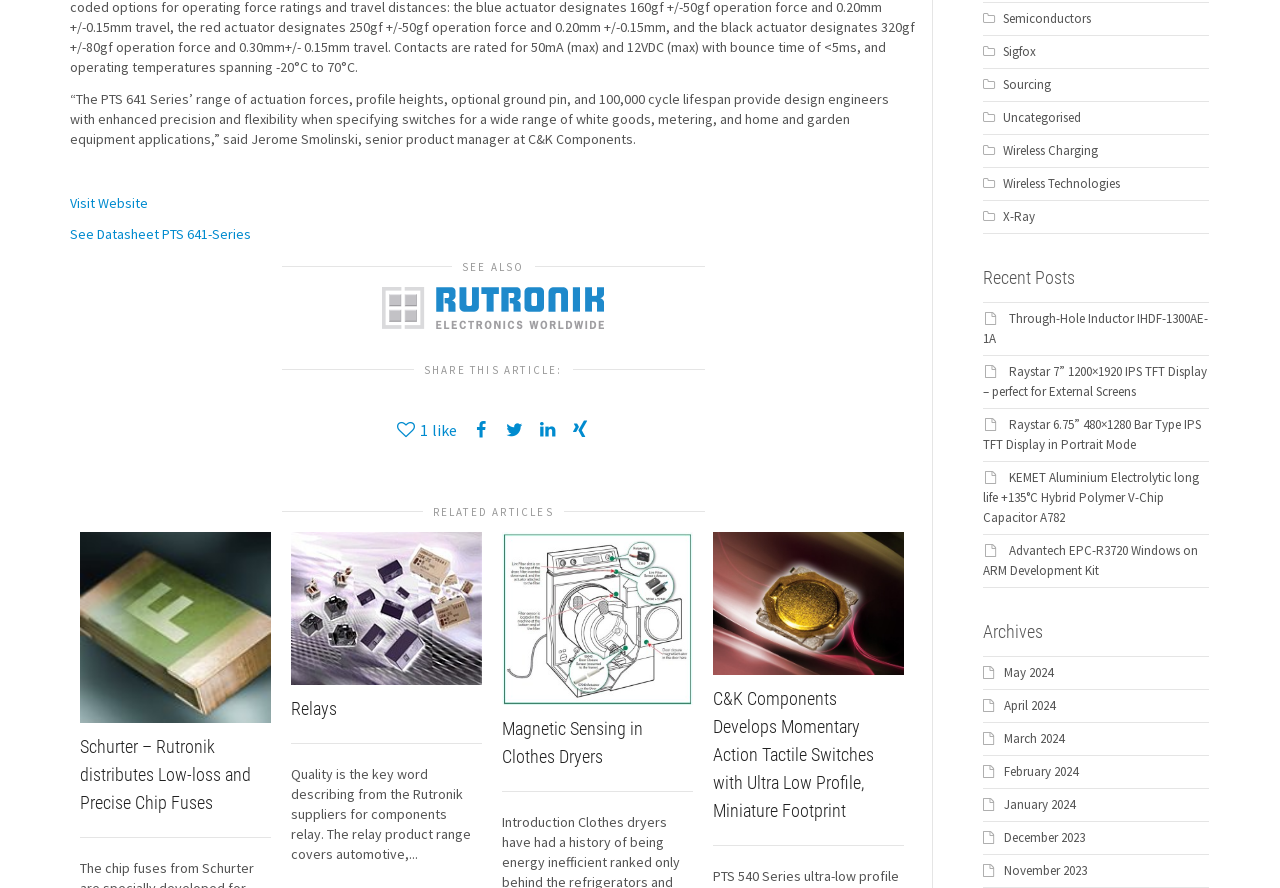What is the topic of the first article?
Using the image, respond with a single word or phrase.

C&K Components